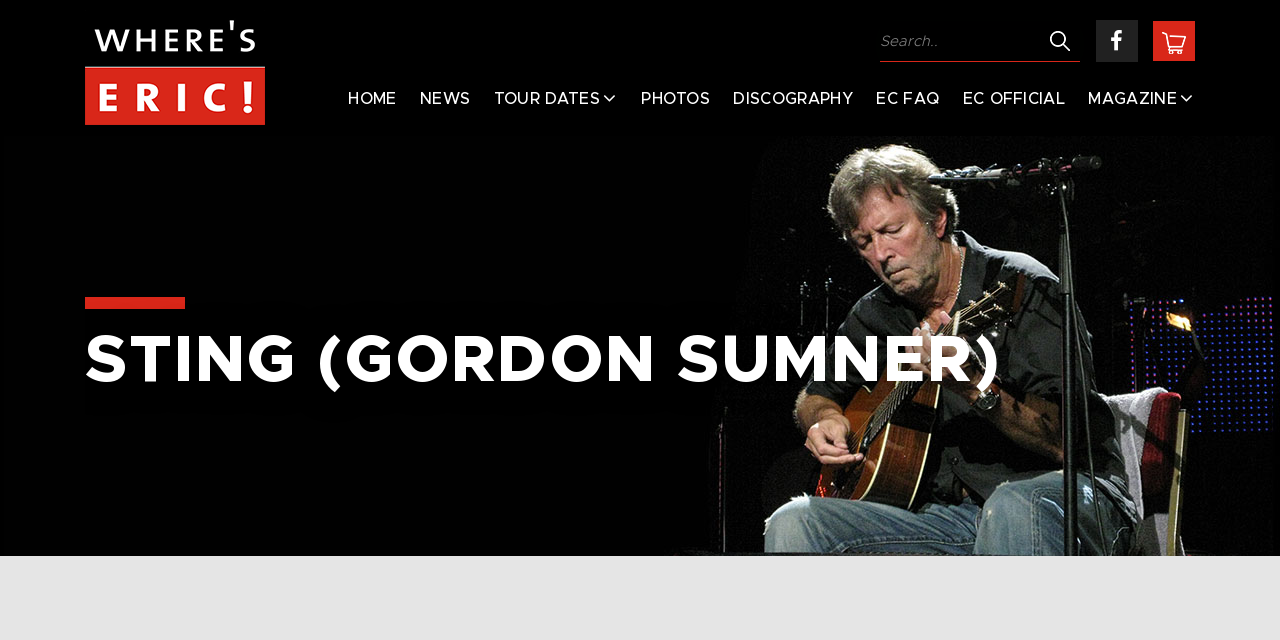How many navigation links are there?
Using the image as a reference, answer with just one word or a short phrase.

8